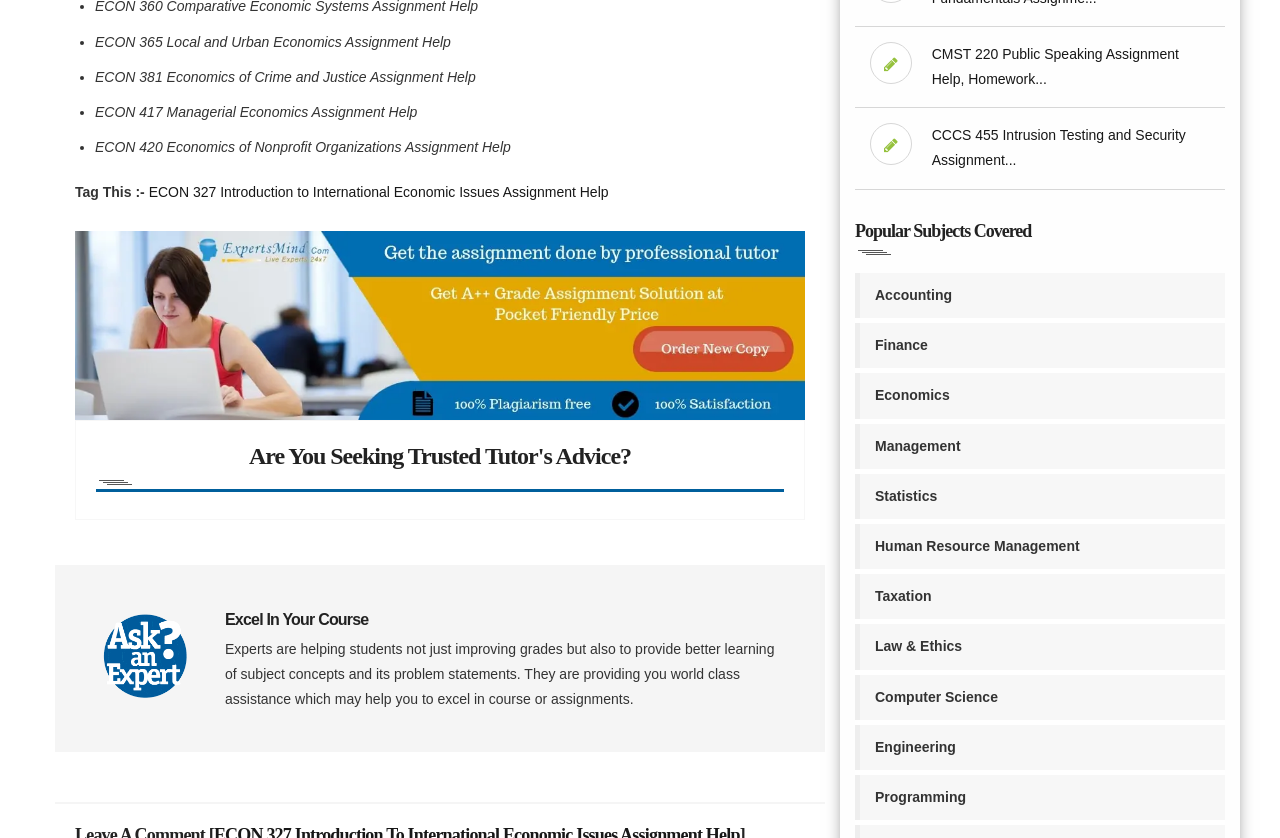Could you highlight the region that needs to be clicked to execute the instruction: "get assignment quote"?

[0.059, 0.377, 0.629, 0.396]